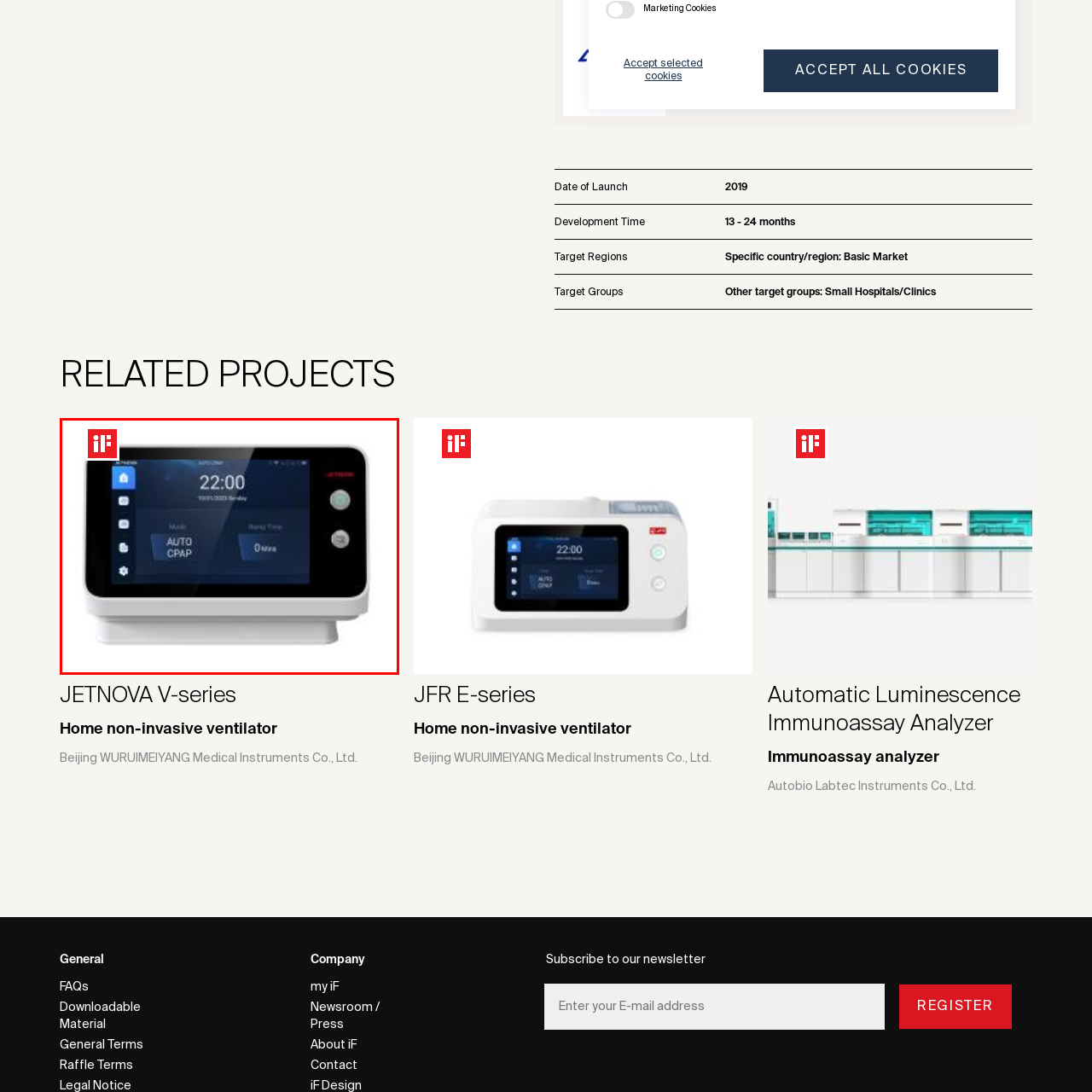Refer to the image within the red outline and provide a one-word or phrase answer to the question:
What mode is prominently displayed on the interface?

AUTO CPAP